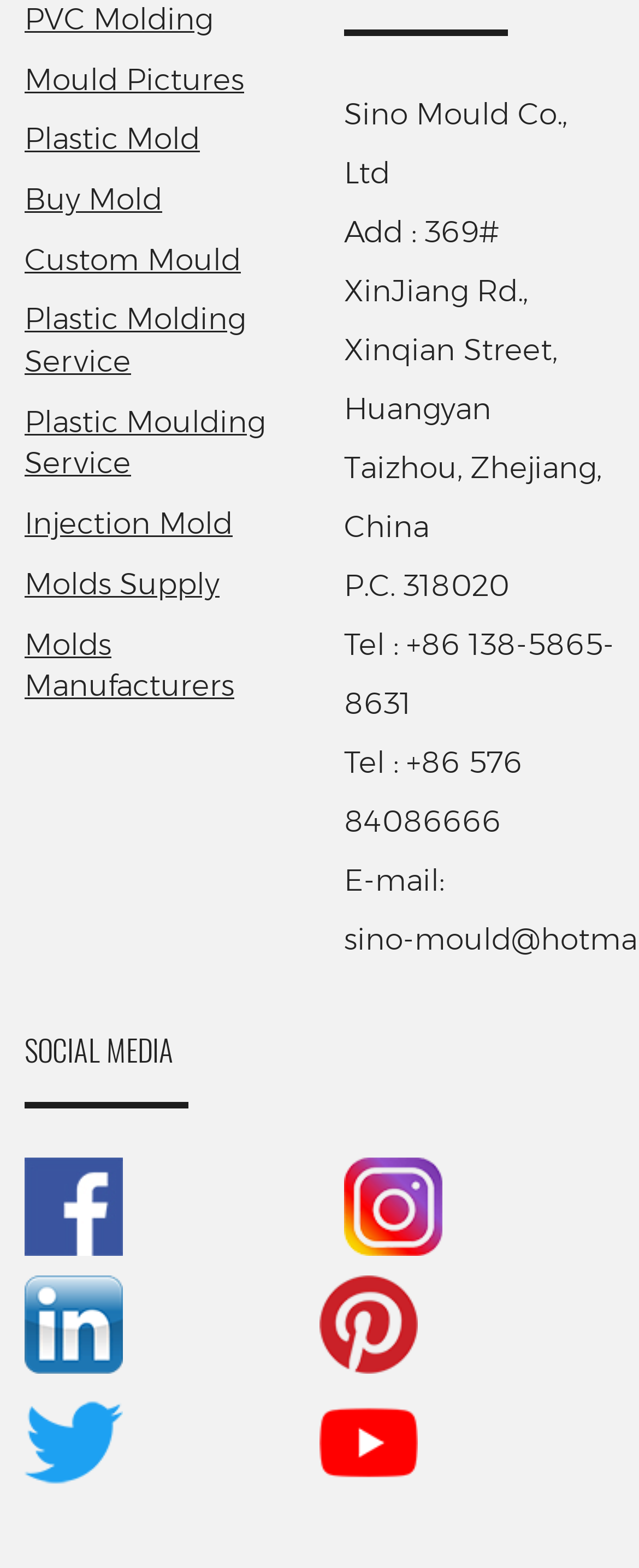Based on the image, provide a detailed response to the question:
What is the company name?

The company name can be found at the top of the webpage, in the first static text element, which reads 'Sino Mould Co., Ltd'.